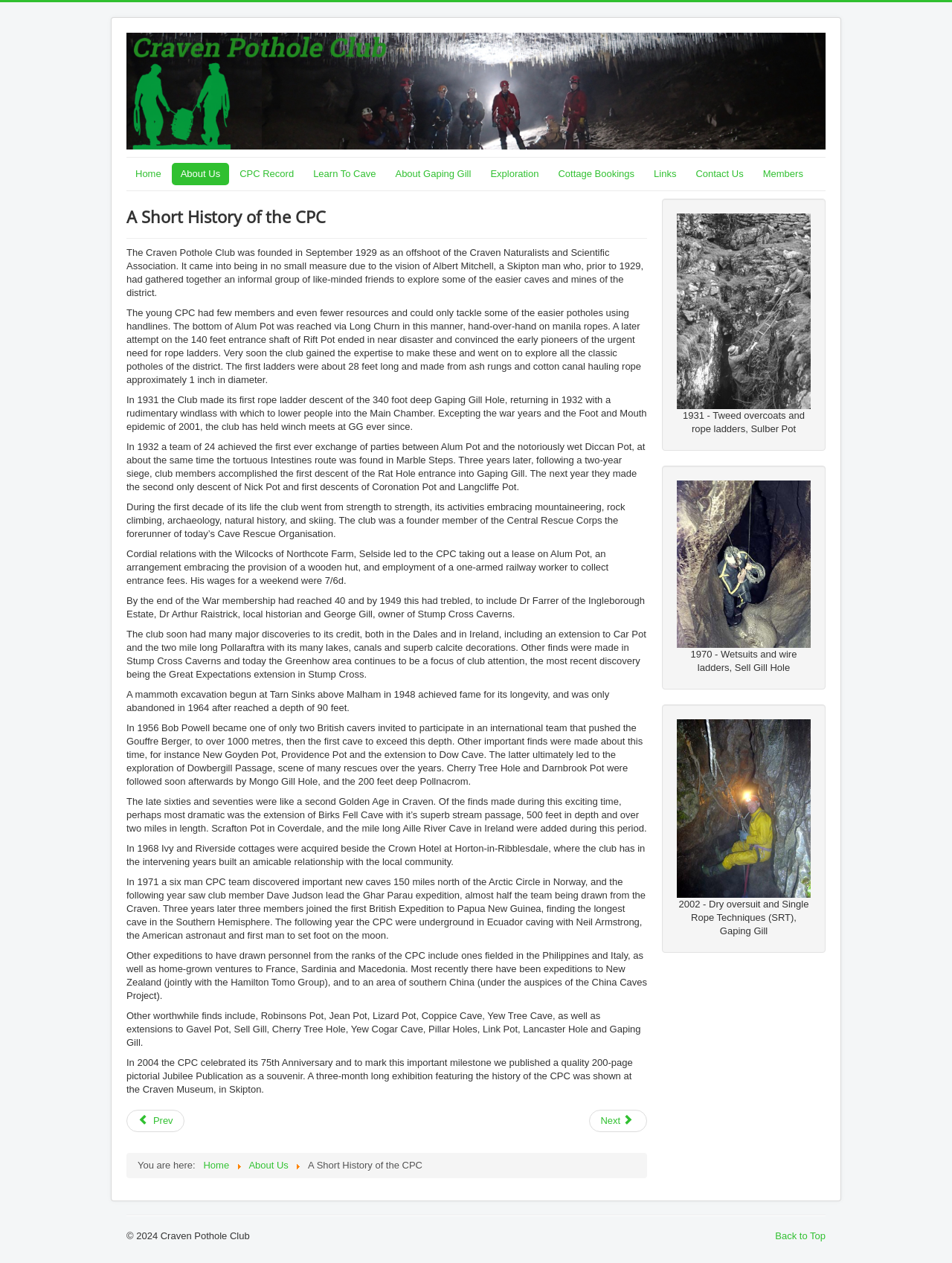Identify the bounding box coordinates necessary to click and complete the given instruction: "Go to the 'About Us' page".

[0.18, 0.129, 0.241, 0.146]